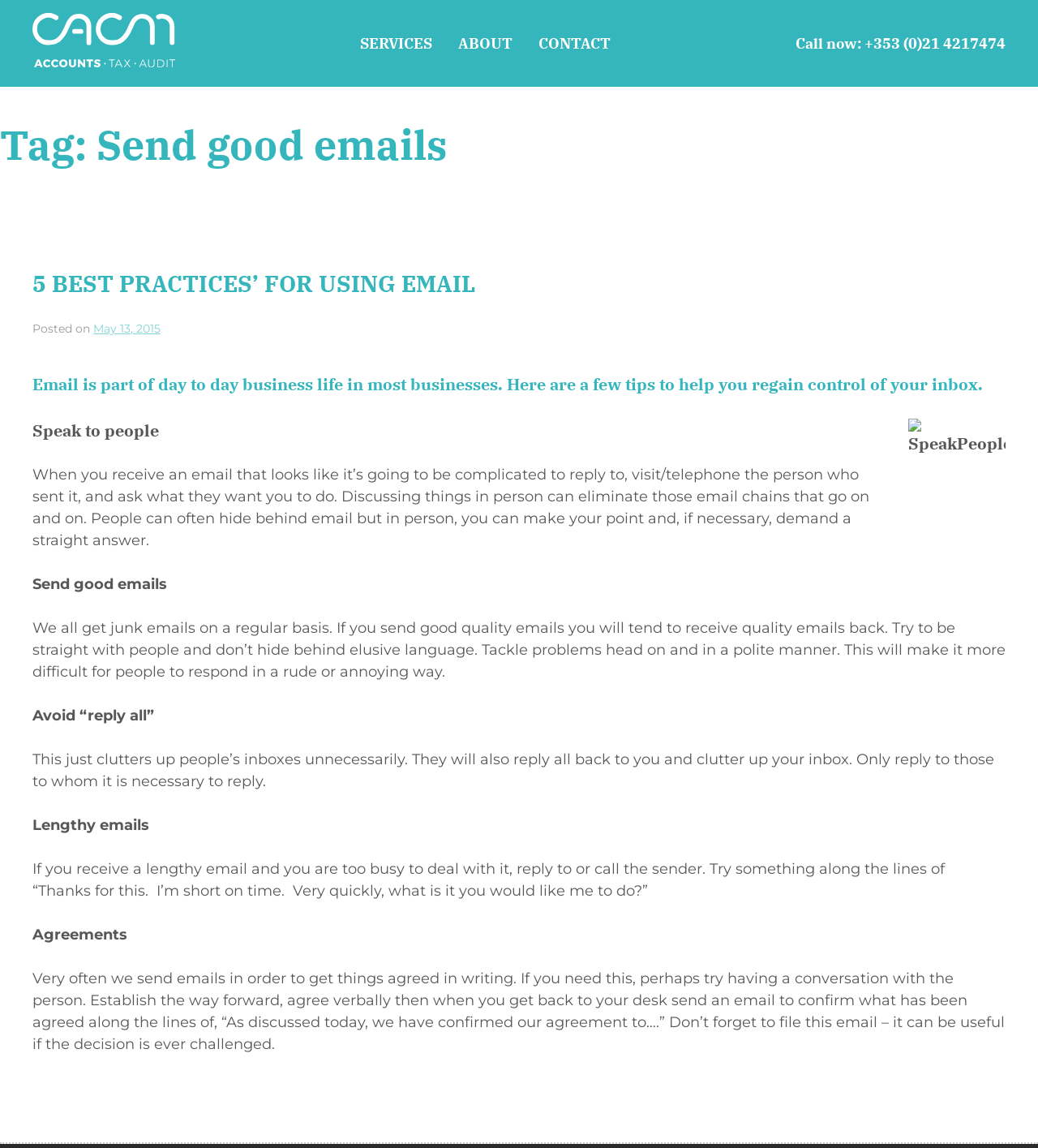Locate the bounding box coordinates of the area that needs to be clicked to fulfill the following instruction: "Call the phone number". The coordinates should be in the format of four float numbers between 0 and 1, namely [left, top, right, bottom].

[0.833, 0.03, 0.969, 0.046]